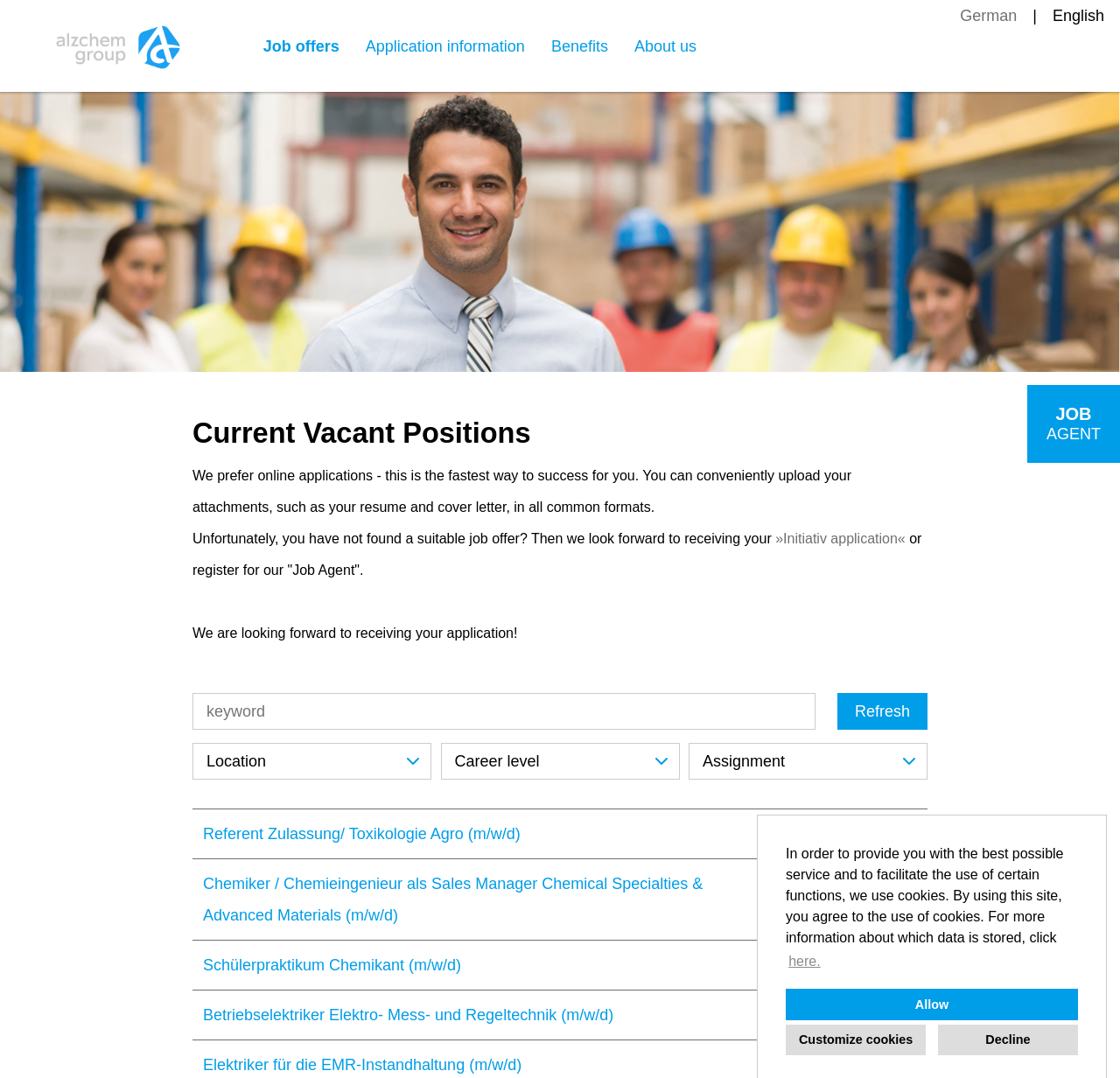Carefully examine the image and provide an in-depth answer to the question: How can I apply for a job on this website?

According to the webpage, users can conveniently upload their attachments, such as their resume and cover letter, in all common formats, which suggests that this is one way to apply for a job on this website.